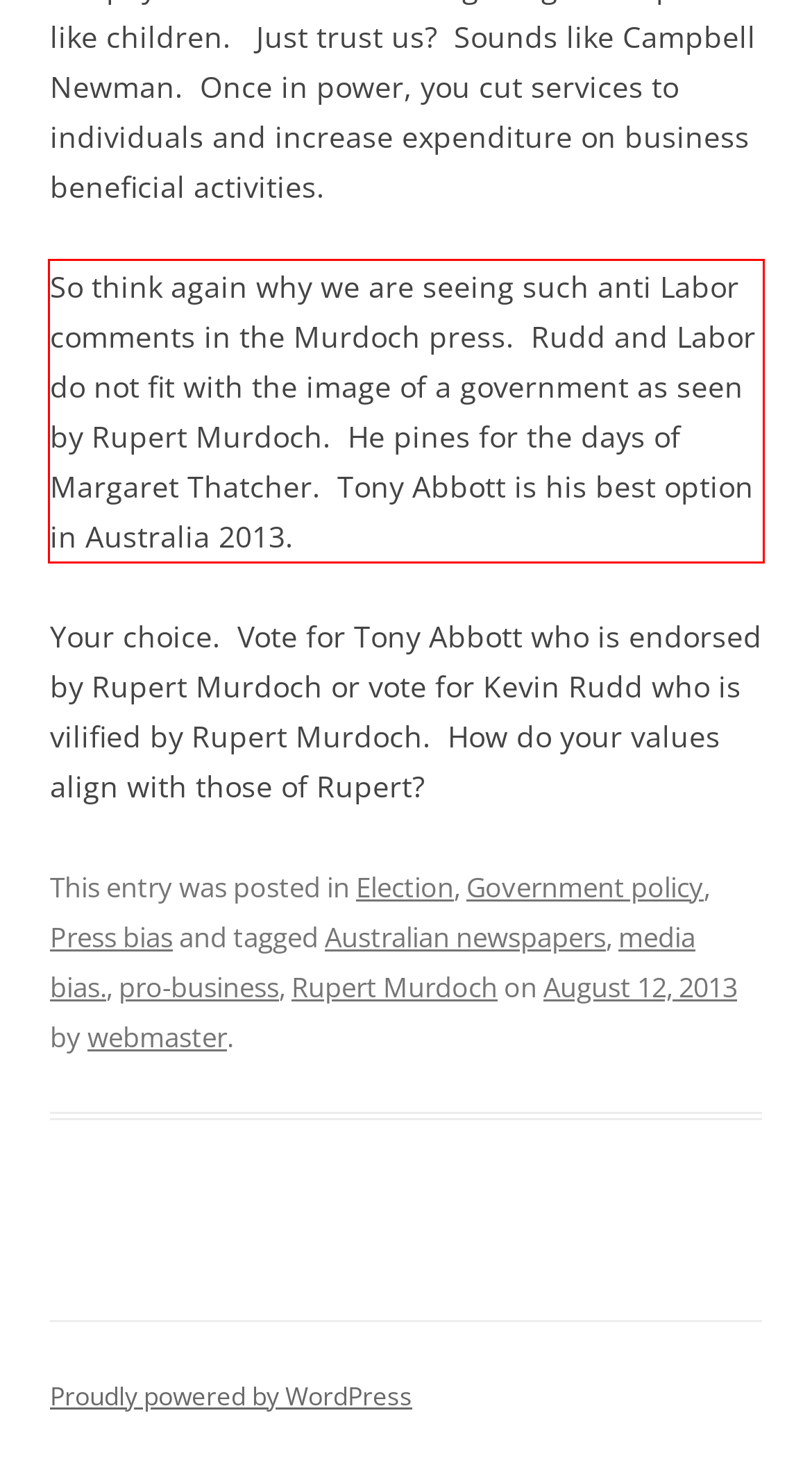You are provided with a screenshot of a webpage featuring a red rectangle bounding box. Extract the text content within this red bounding box using OCR.

So think again why we are seeing such anti Labor comments in the Murdoch press. Rudd and Labor do not fit with the image of a government as seen by Rupert Murdoch. He pines for the days of Margaret Thatcher. Tony Abbott is his best option in Australia 2013.